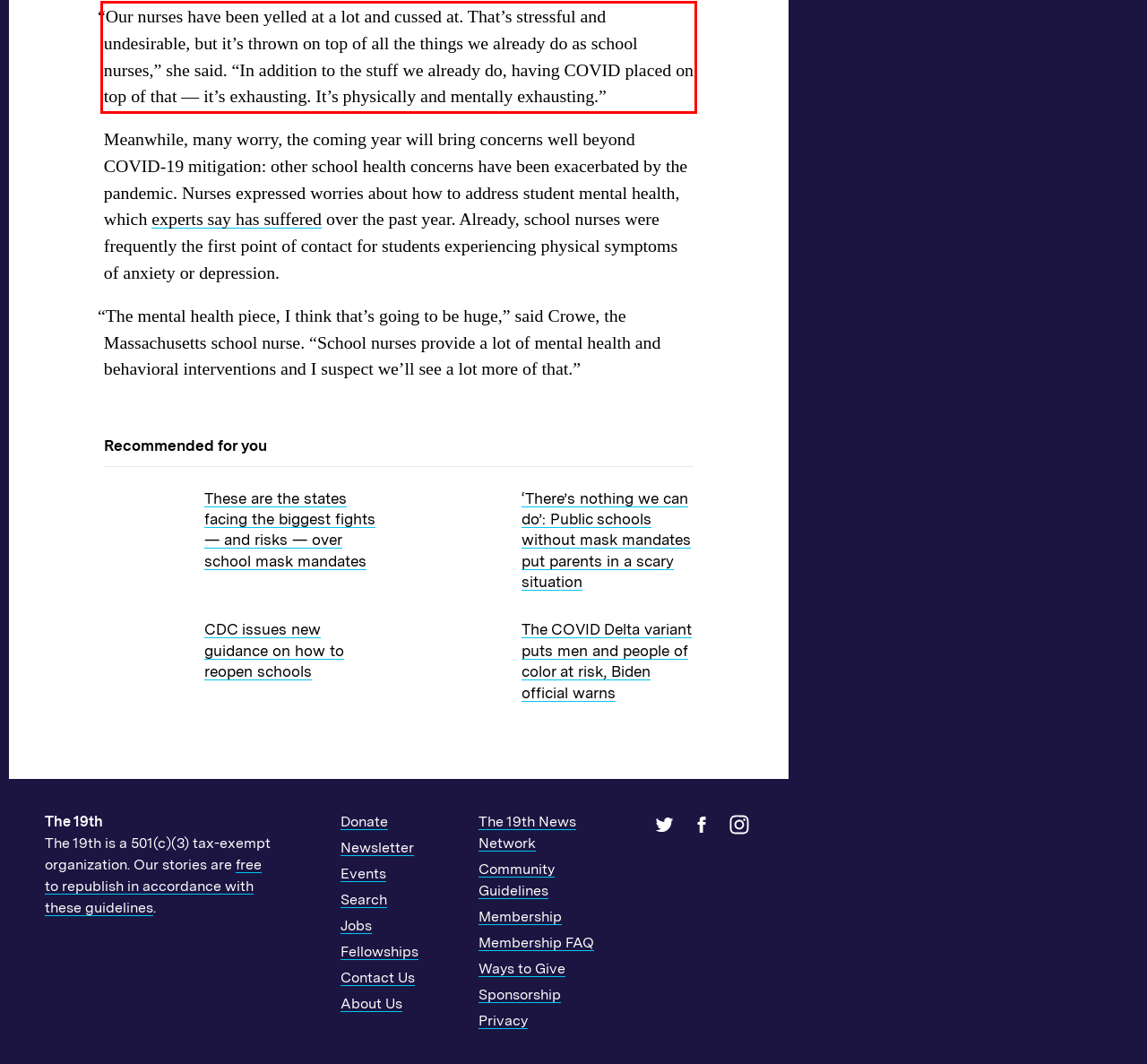From the provided screenshot, extract the text content that is enclosed within the red bounding box.

“Our nurses have been yelled at a lot and cussed at. That’s stressful and undesirable, but it’s thrown on top of all the things we already do as school nurses,” she said. “In addition to the stuff we already do, having COVID placed on top of that — it’s exhausting. It’s physically and mentally exhausting.”